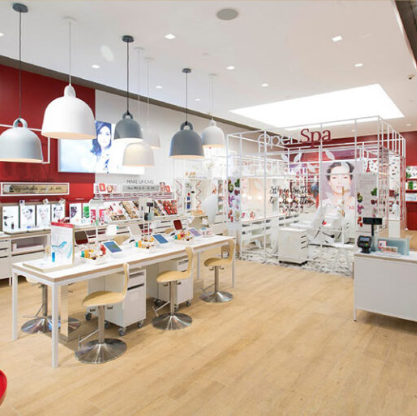What color is the accent wall in the treatment spa area?
Use the image to answer the question with a single word or phrase.

Red